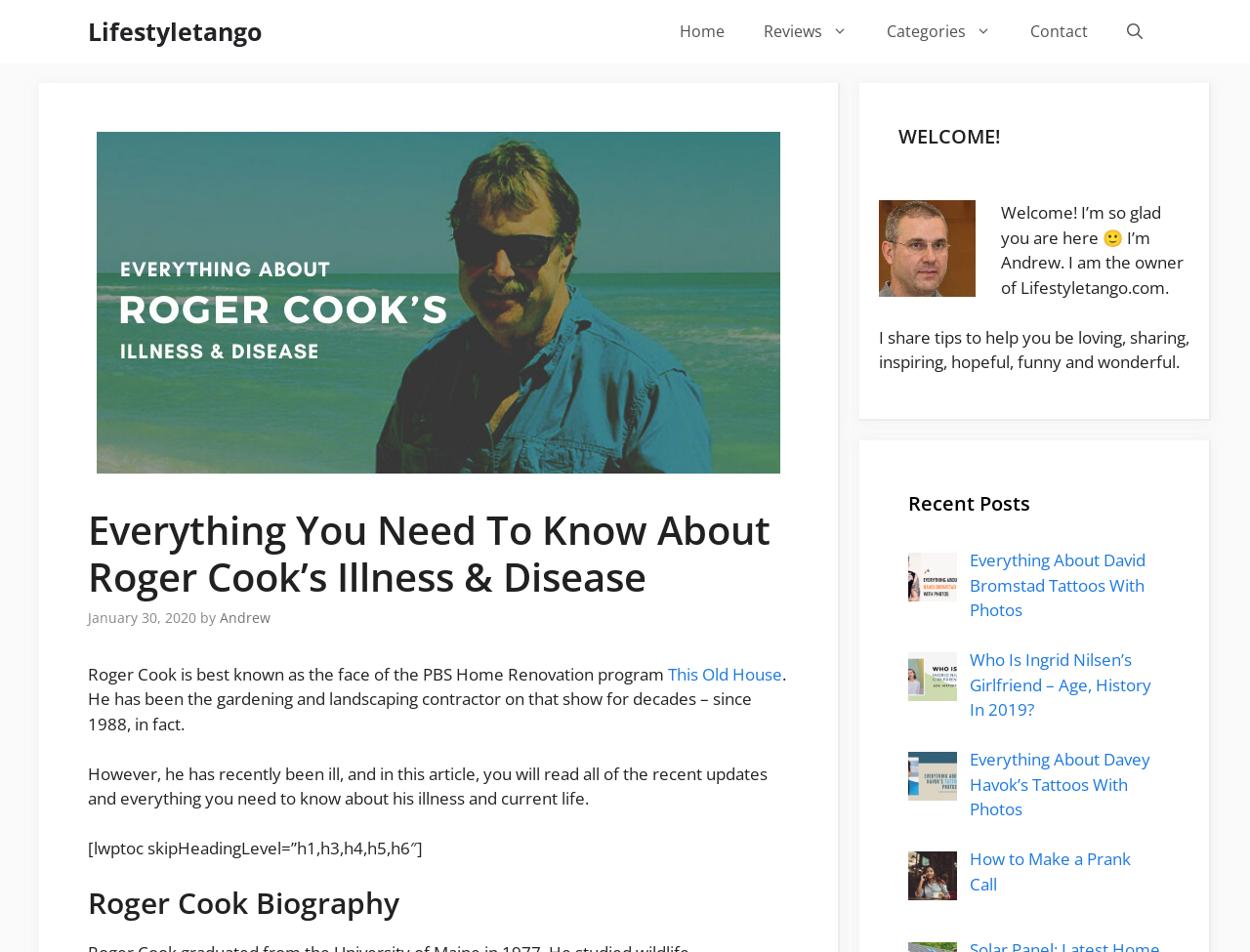Describe all the significant parts and information present on the webpage.

This webpage is about Roger Cook, a well-known figure from the PBS Home Renovation program "This Old House". At the top of the page, there is a navigation bar with links to "Lifestyletango", "Home", "Reviews", "Categories", "Contact", and "Open Search Bar". Below the navigation bar, there is a header section with the title "Everything You Need To Know About Roger Cook’s Illness & Disease" and a timestamp "January 30, 2020". 

The main content of the page is divided into two sections. On the left side, there is a biography section about Roger Cook, which includes a brief introduction to his career and a mention of his recent illness. The text is organized into paragraphs, with headings such as "Roger Cook Biography". 

On the right side, there is a complementary section with a welcome message from the website owner, Andrew, who introduces himself and shares his purpose for creating the website. Below the welcome message, there is a section titled "Recent Posts" with links to four recent articles, including "Everything About David Bromstad Tattoos With Photos", "Who Is Ingrid Nilsen’s Girlfriend – Age, History In 2019?", "Everything About Davey Havok’s Tattoos With Photos", and "How to Make a Prank Call".